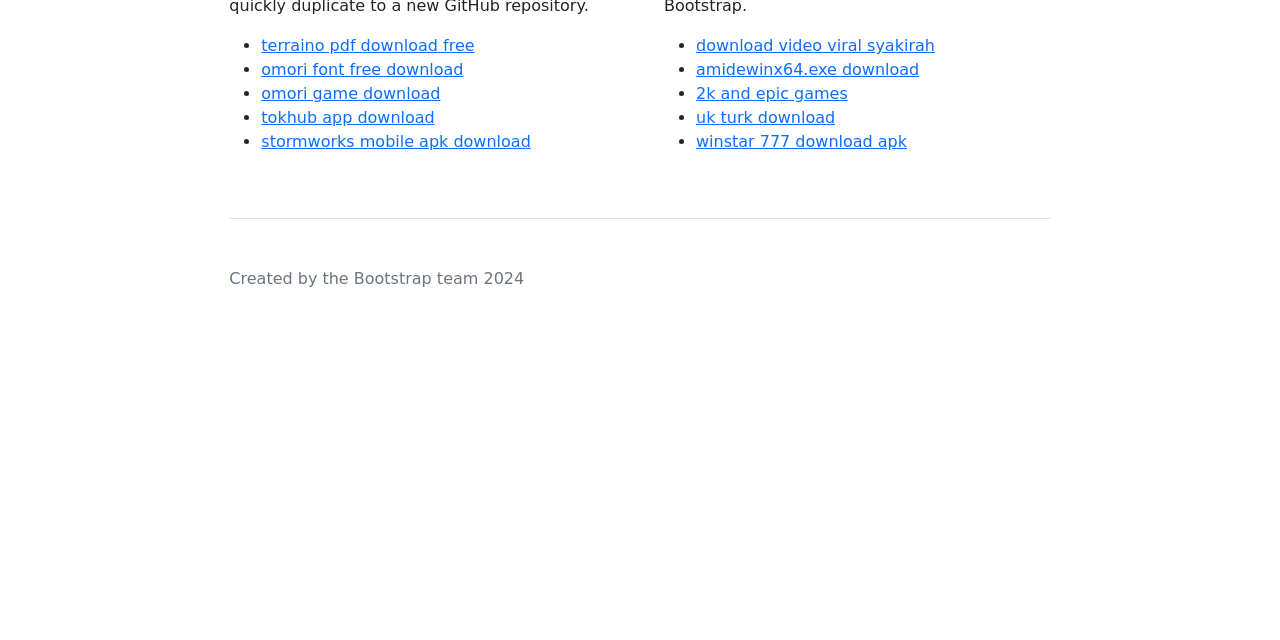Find the bounding box coordinates for the UI element that matches this description: "omori font free download".

[0.204, 0.094, 0.362, 0.124]